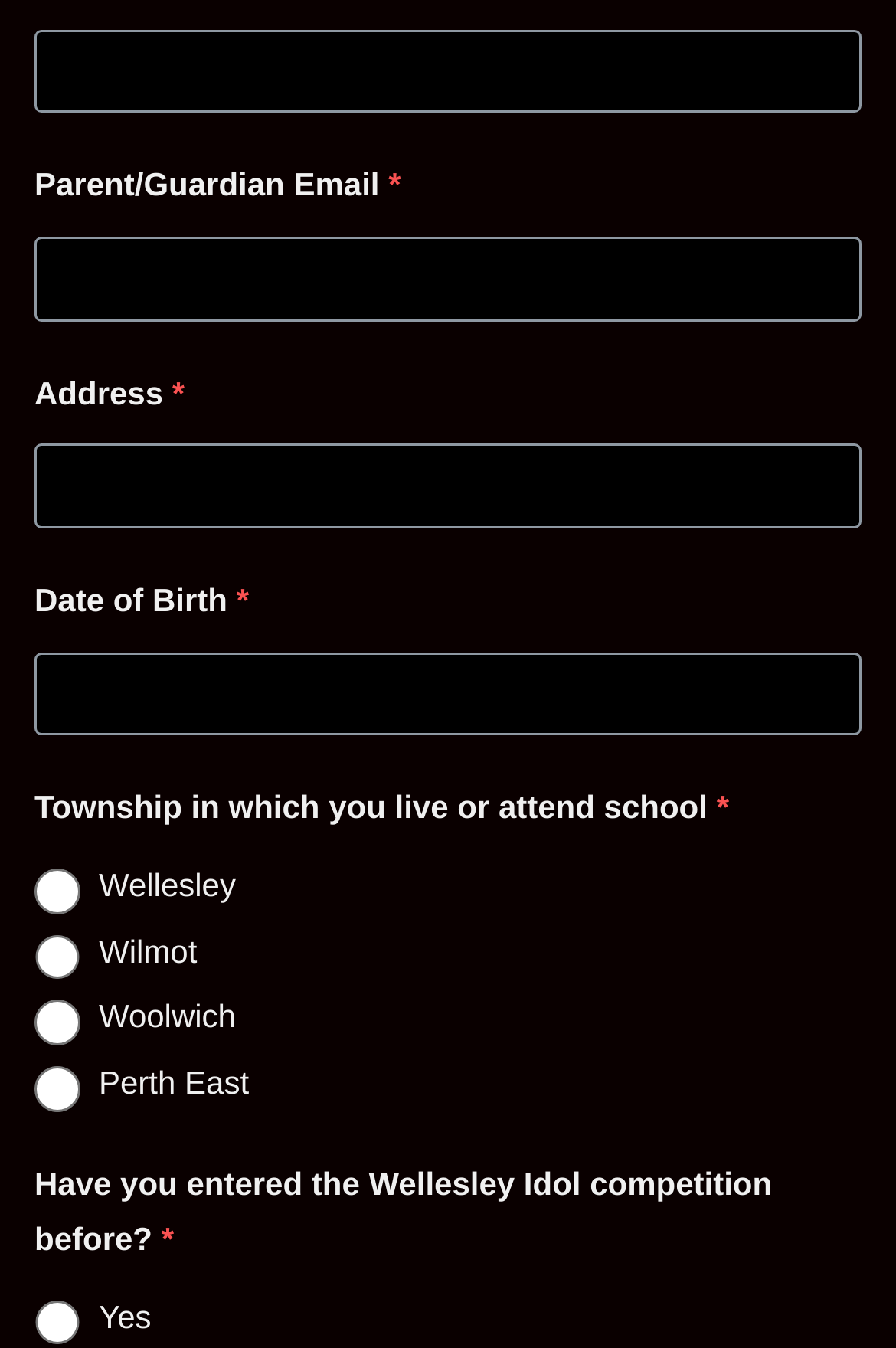Please indicate the bounding box coordinates for the clickable area to complete the following task: "Contact Us". The coordinates should be specified as four float numbers between 0 and 1, i.e., [left, top, right, bottom].

None